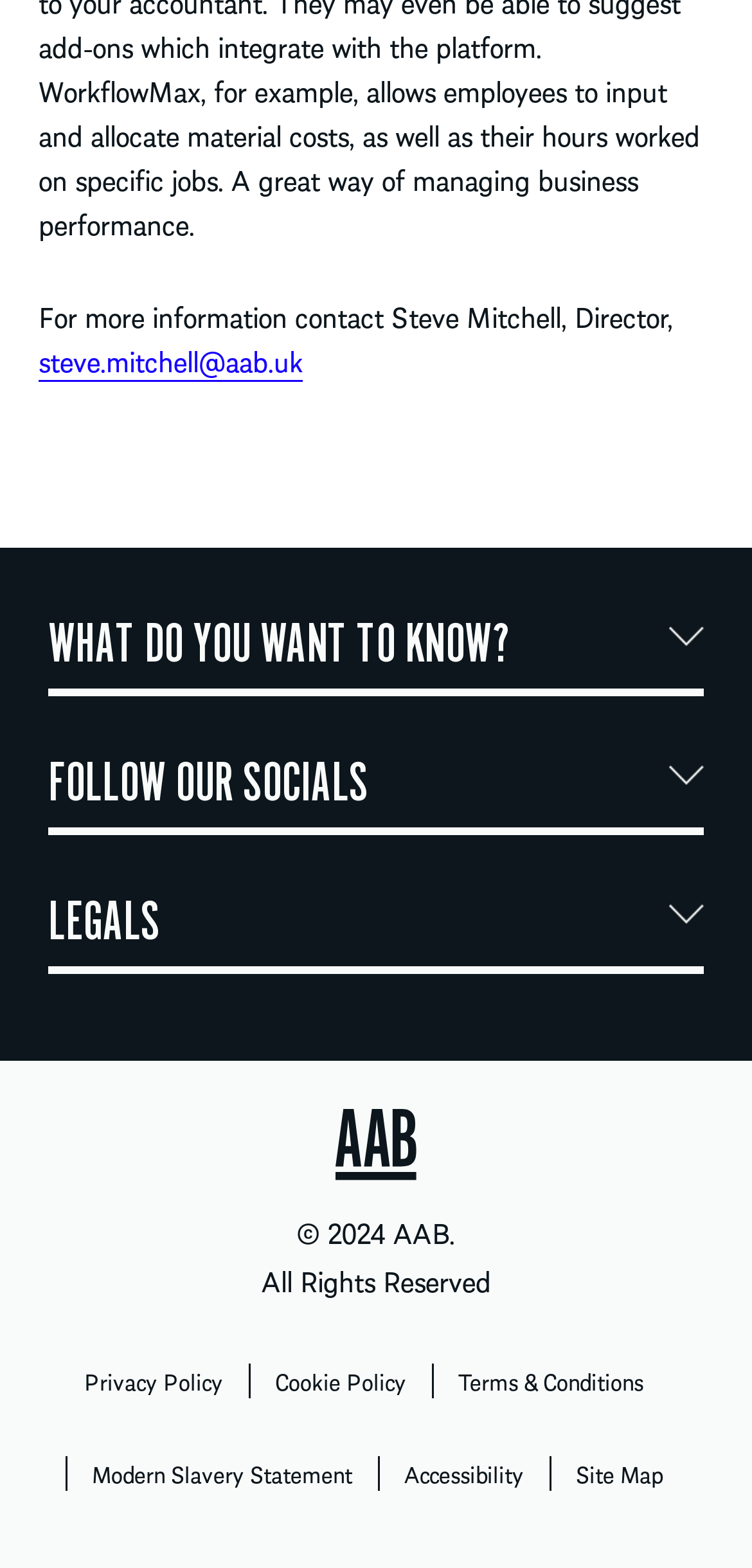With reference to the screenshot, provide a detailed response to the question below:
How many social media links are available on the webpage?

Although the webpage has a text 'FOLLOW OUR SOCIALS', there are no social media links available on the webpage. It only provides some links to policies and statements.